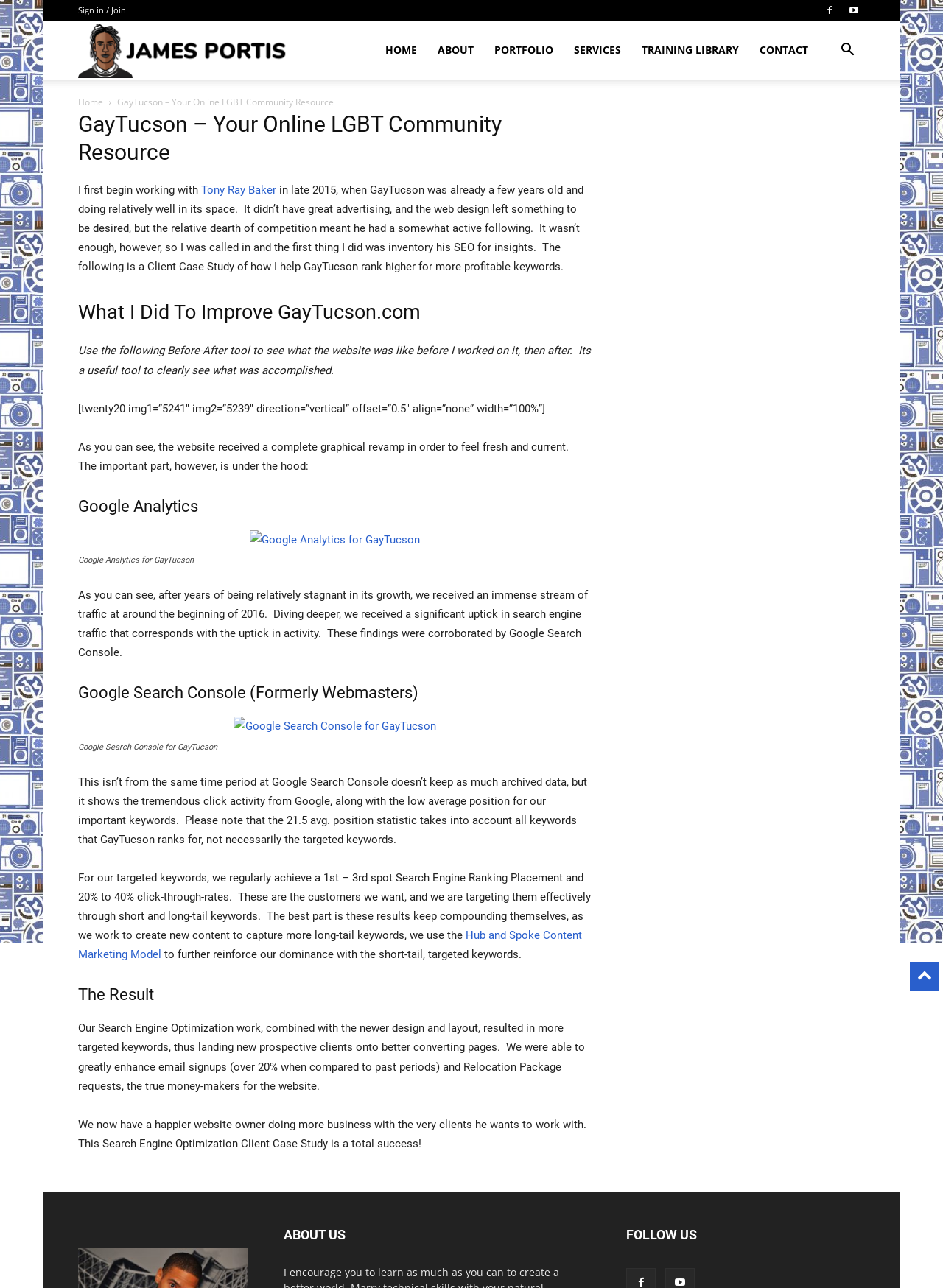Given the webpage screenshot, identify the bounding box of the UI element that matches this description: "parent_node: Google Analytics for GayTucson".

[0.264, 0.414, 0.445, 0.424]